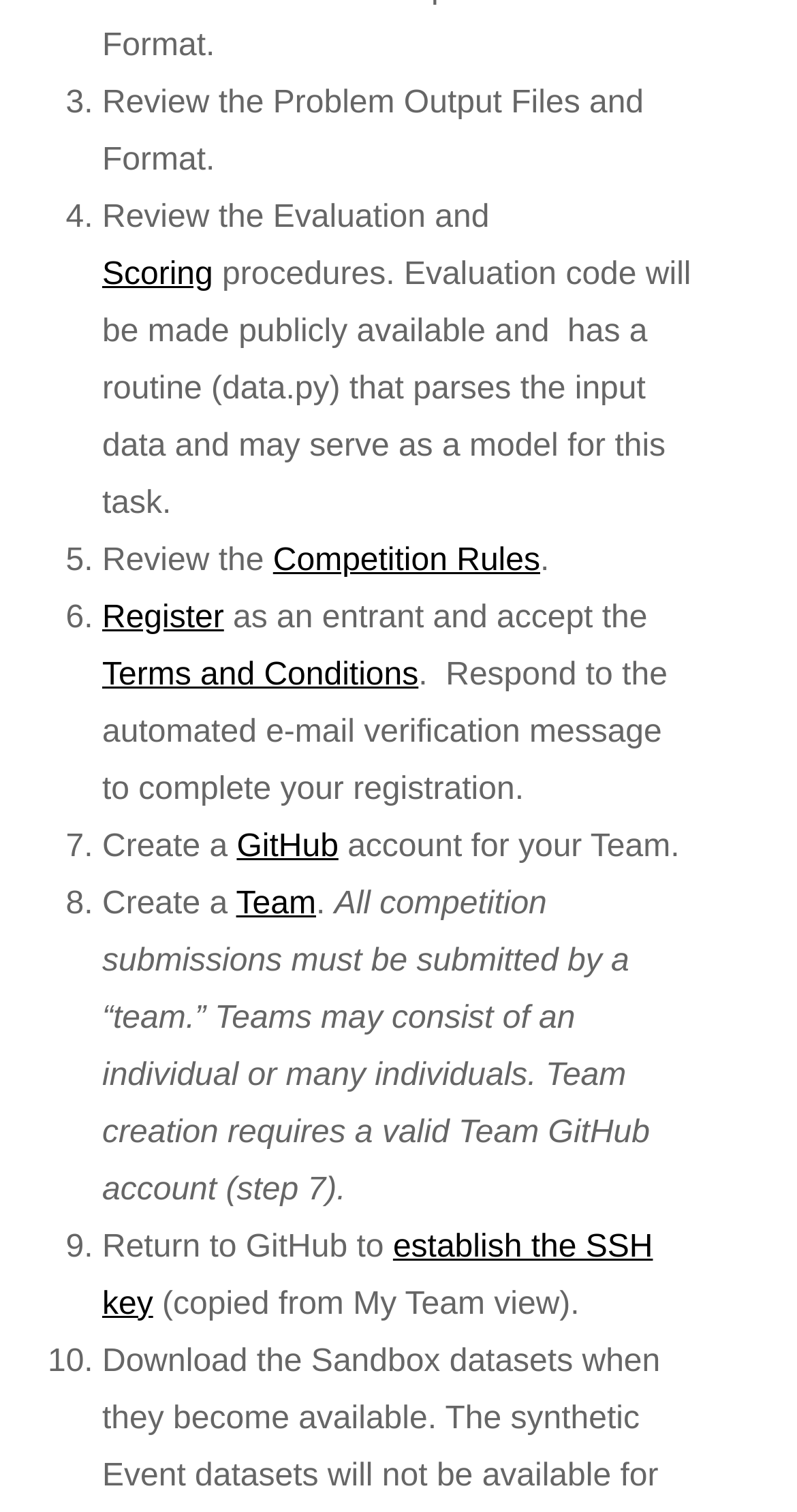Please answer the following question using a single word or phrase: 
How many steps are there to register for the competition?

10